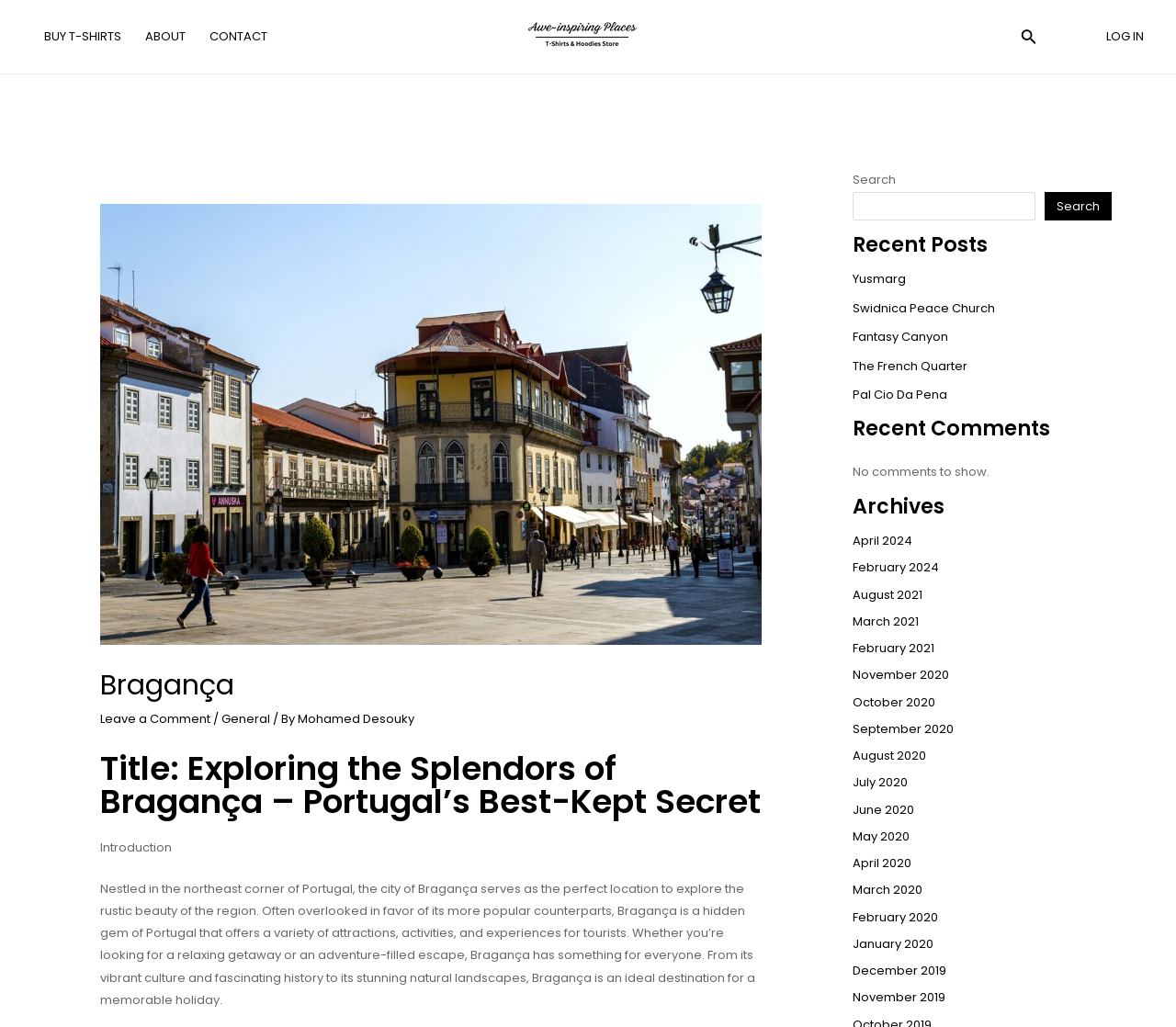Answer the question with a single word or phrase: 
What is the name of the city being explored?

Bragança